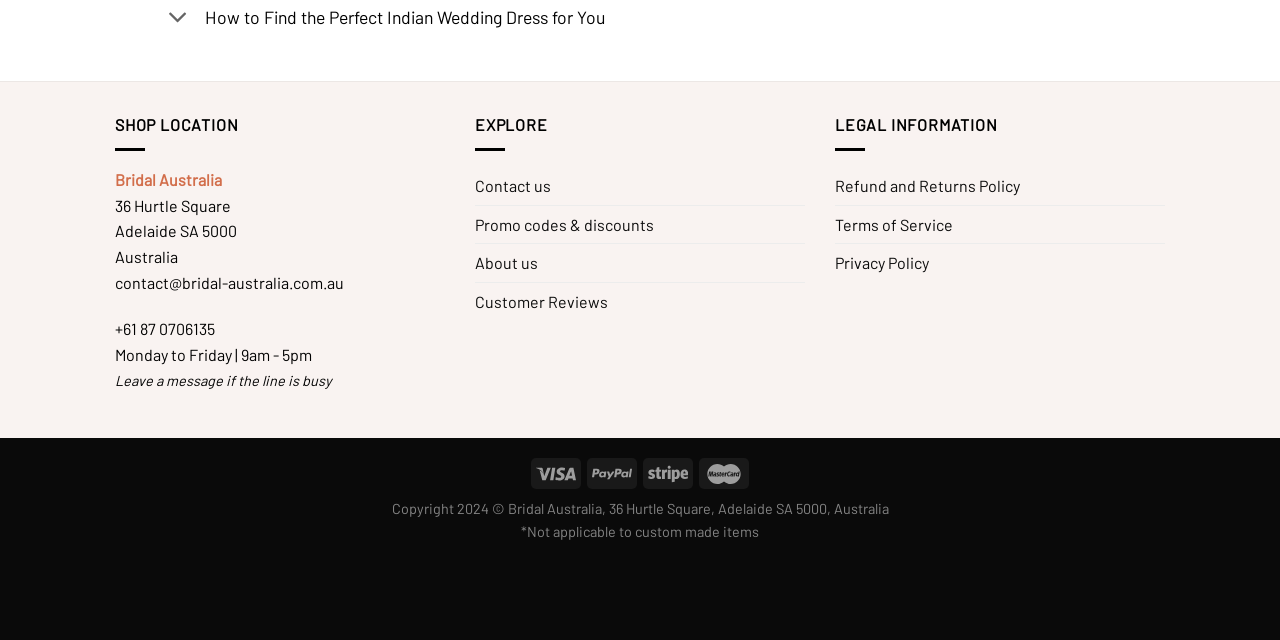Please find the bounding box for the UI element described by: "Promo codes & discounts".

[0.371, 0.322, 0.511, 0.38]